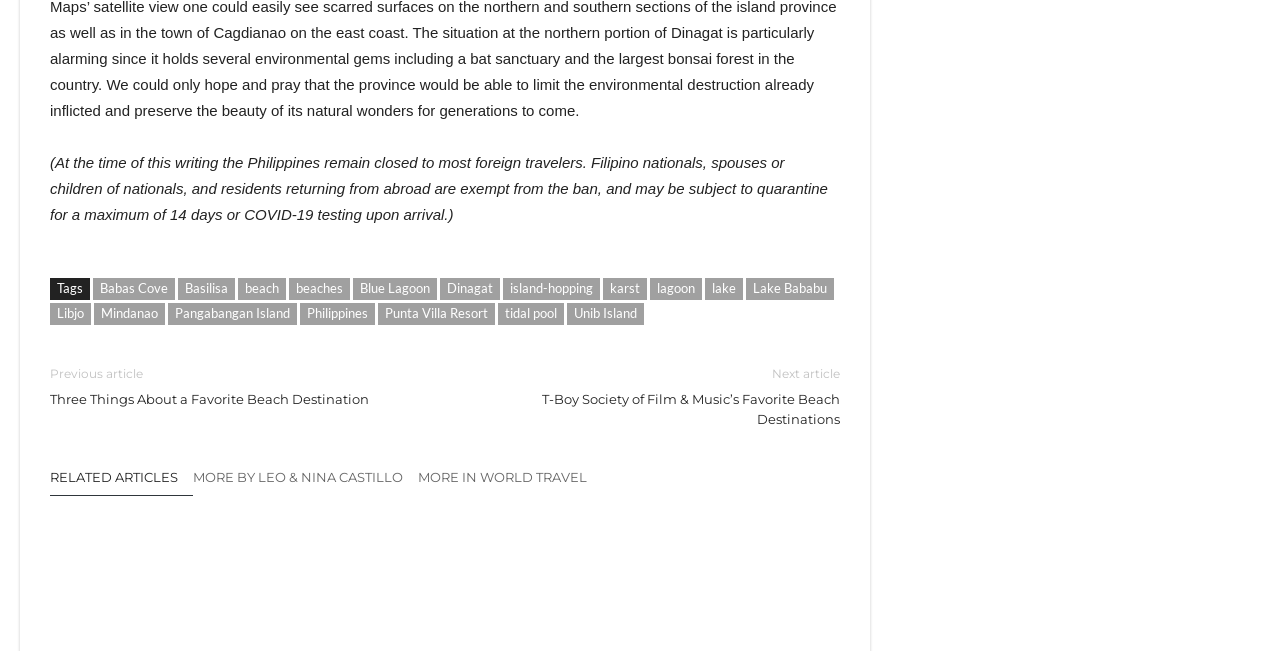Identify the bounding box coordinates for the region to click in order to carry out this instruction: "View more articles in WORLD TRAVEL". Provide the coordinates using four float numbers between 0 and 1, formatted as [left, top, right, bottom].

[0.327, 0.721, 0.47, 0.764]